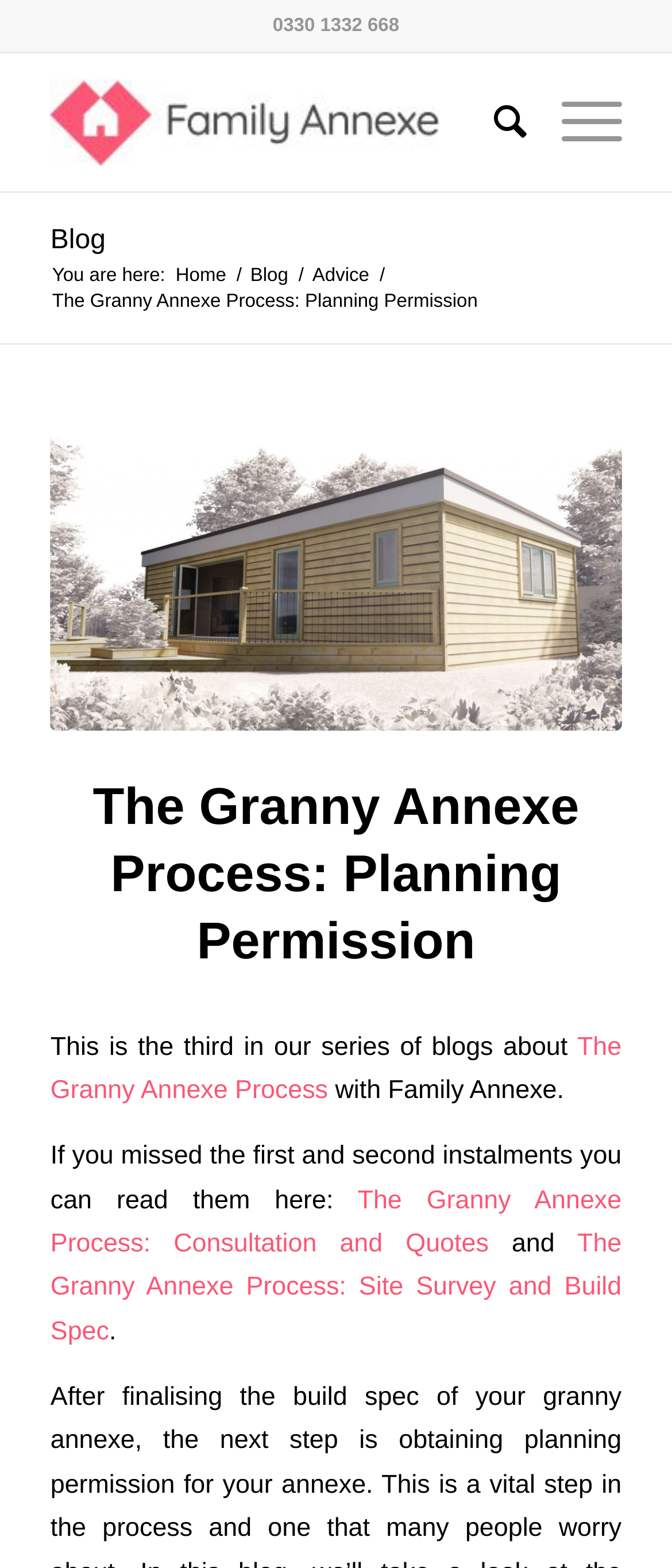How many links are there in the main menu?
We need a detailed and meticulous answer to the question.

I counted the links in the main menu by looking at the layout table element, which contains links to 'Home', 'Our Annexes', 'Features & Finishes', 'General Info', 'Blog', and 'Contact Family Annexe'.